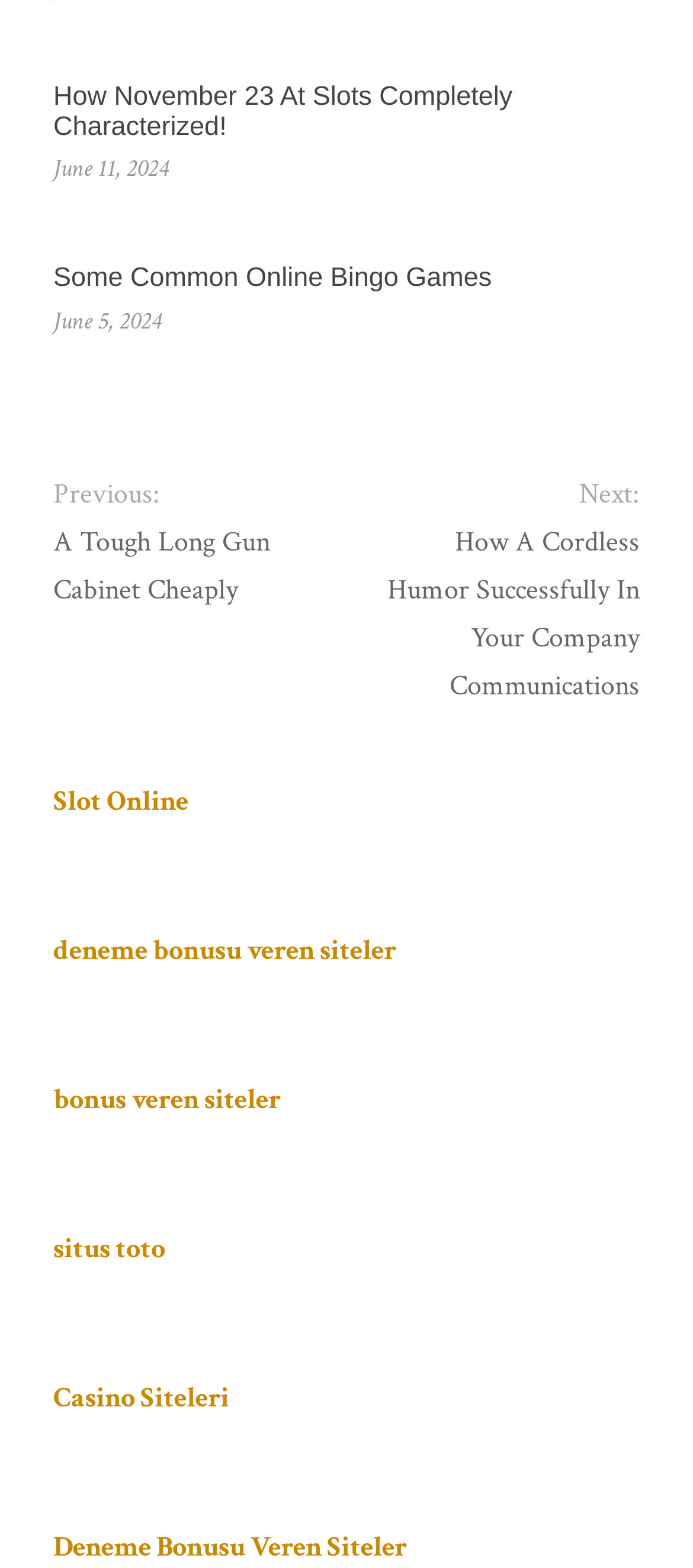Please specify the bounding box coordinates of the clickable section necessary to execute the following command: "Go to 'Slot Online' page".

[0.077, 0.499, 0.272, 0.523]